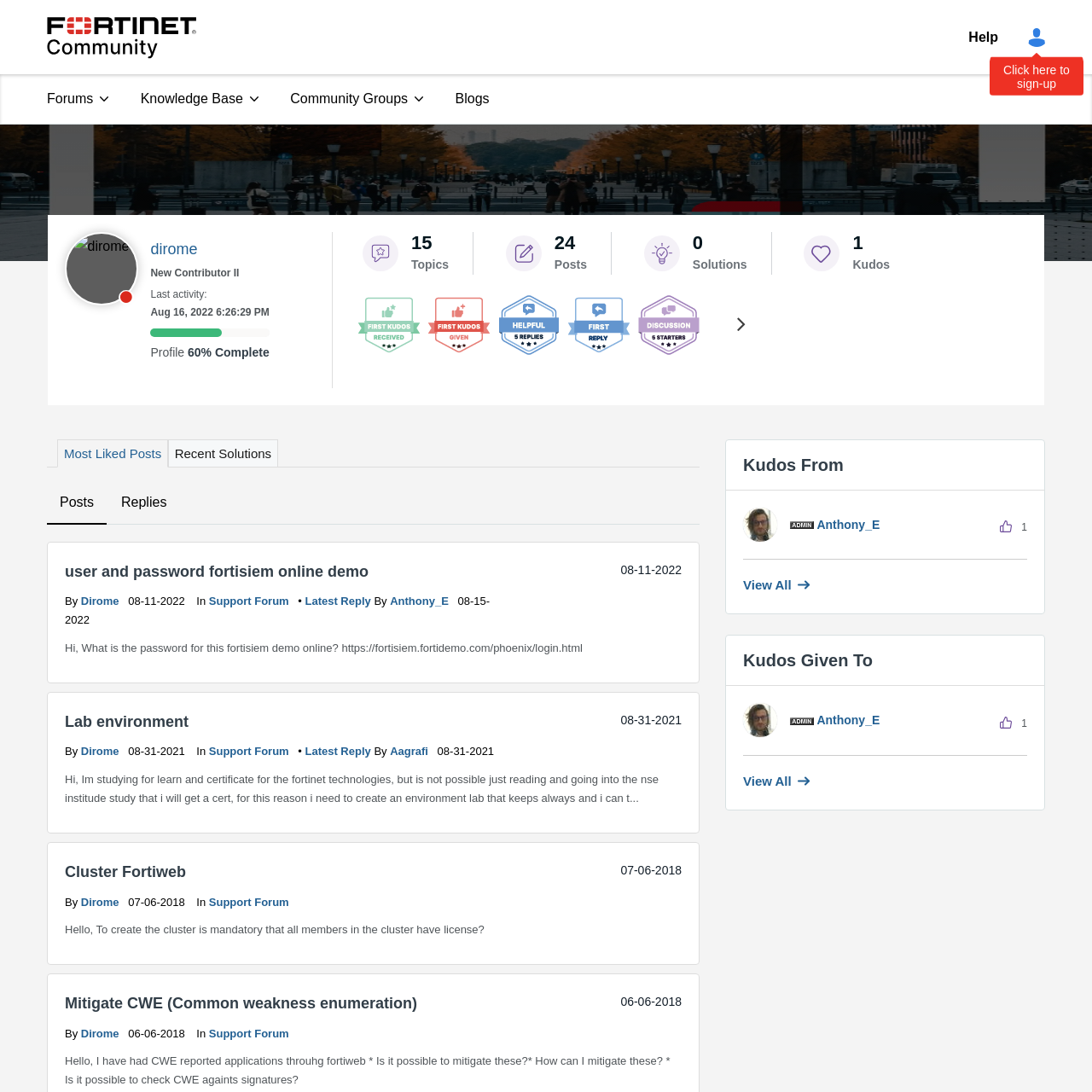Can you find the bounding box coordinates for the UI element given this description: "Mitigate CWE (Common weakness enumeration)"? Provide the coordinates as four float numbers between 0 and 1: [left, top, right, bottom].

[0.059, 0.911, 0.382, 0.927]